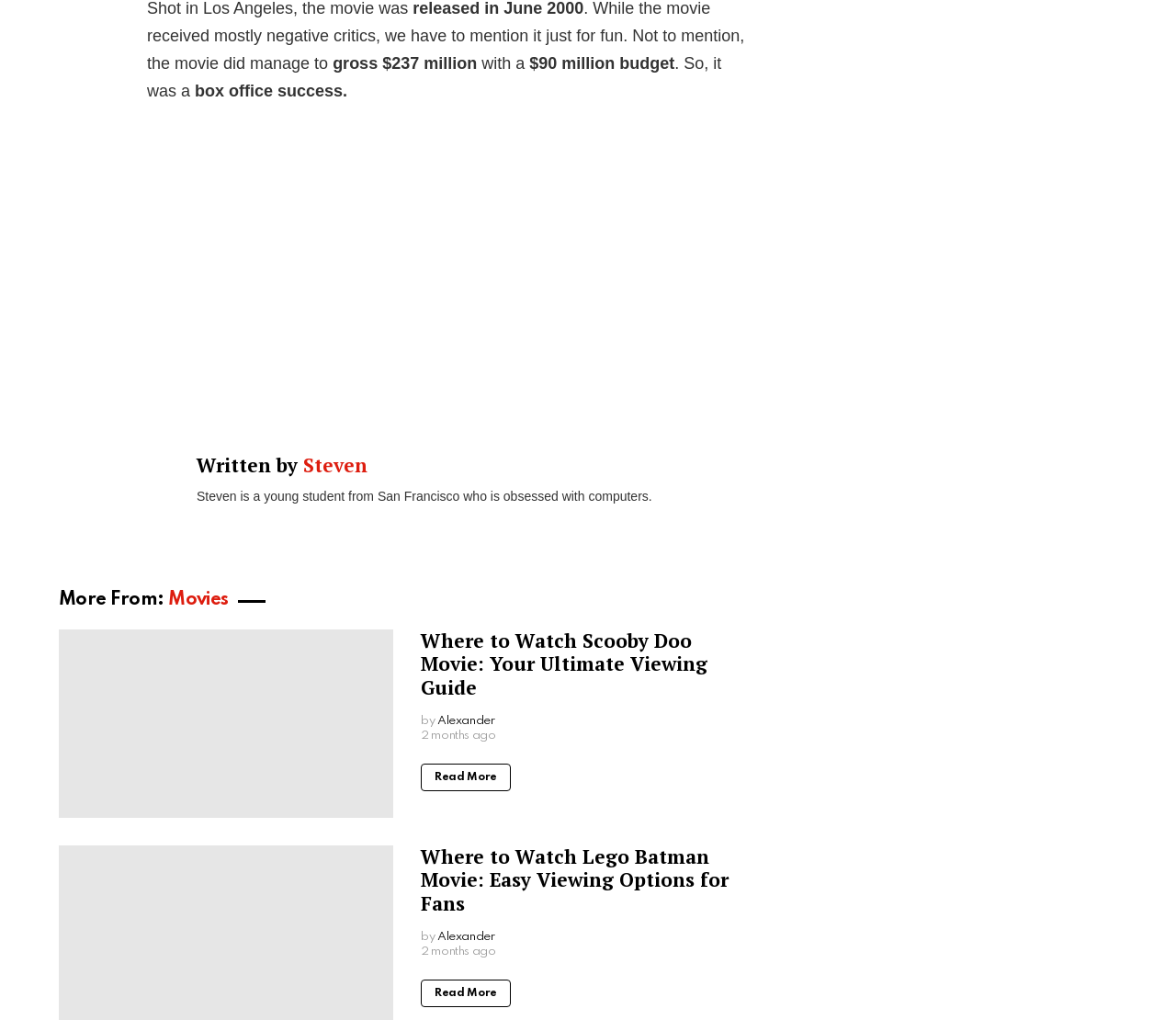Can you specify the bounding box coordinates for the region that should be clicked to fulfill this instruction: "Click on the link to read more about Lego Batman movie".

[0.358, 0.829, 0.62, 0.898]